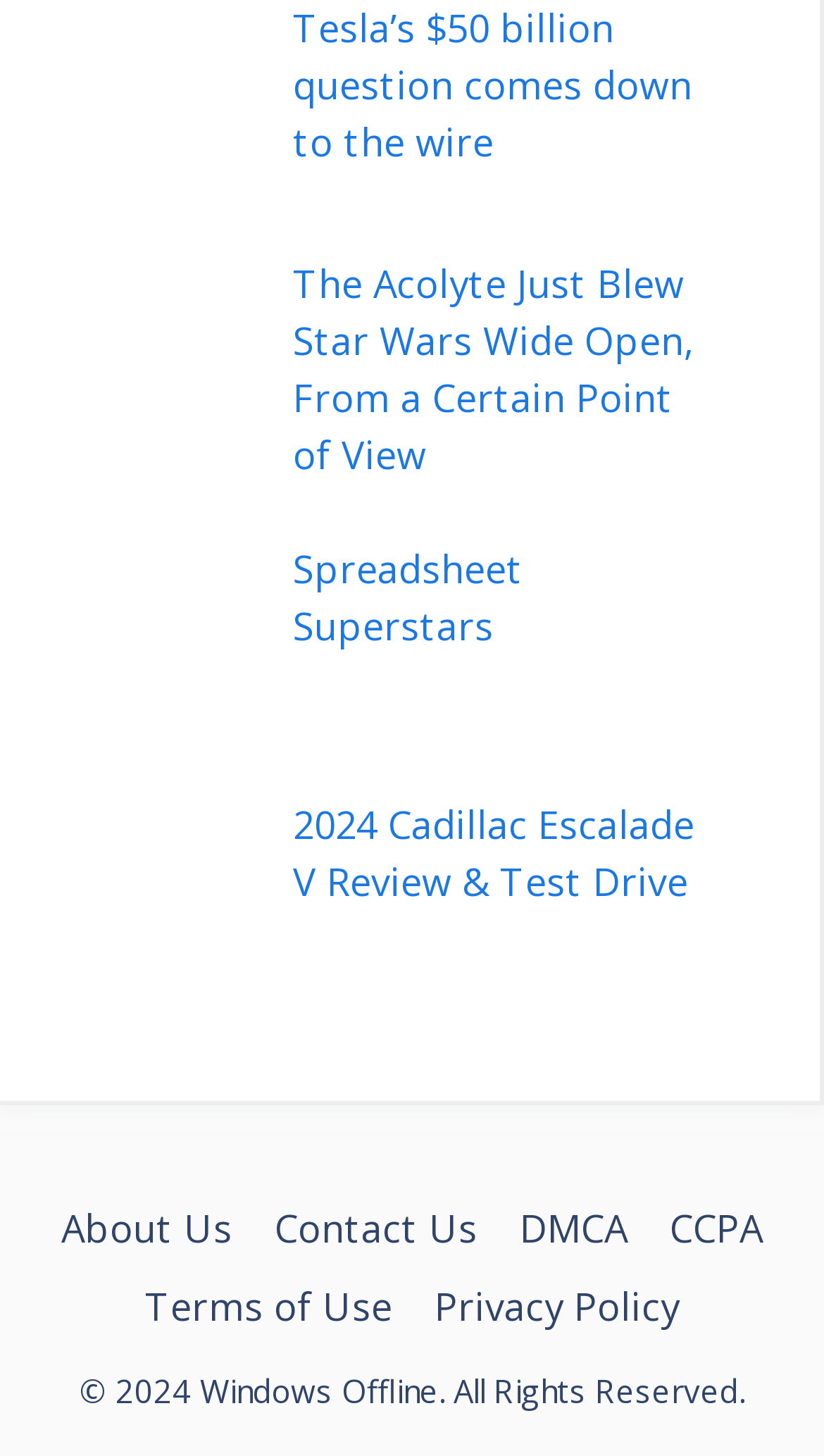Can you specify the bounding box coordinates of the area that needs to be clicked to fulfill the following instruction: "Review the Terms of Use"?

[0.176, 0.879, 0.476, 0.914]